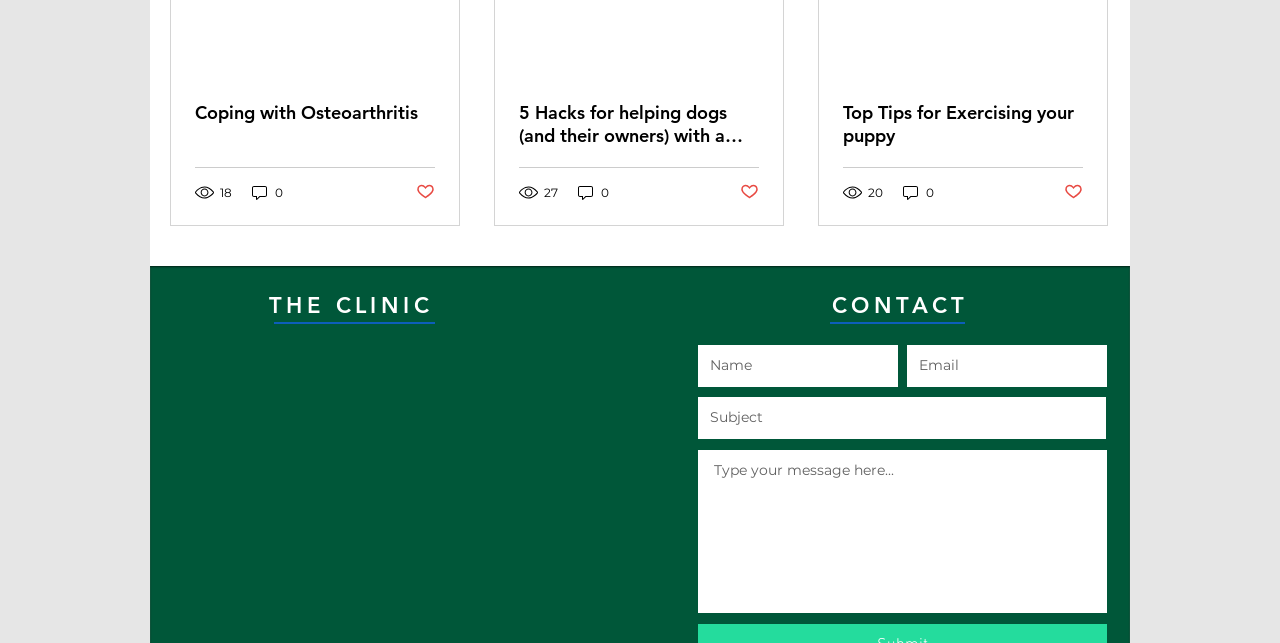Specify the bounding box coordinates of the area to click in order to execute this command: 'Enter your name in the contact form'. The coordinates should consist of four float numbers ranging from 0 to 1, and should be formatted as [left, top, right, bottom].

[0.545, 0.537, 0.702, 0.602]